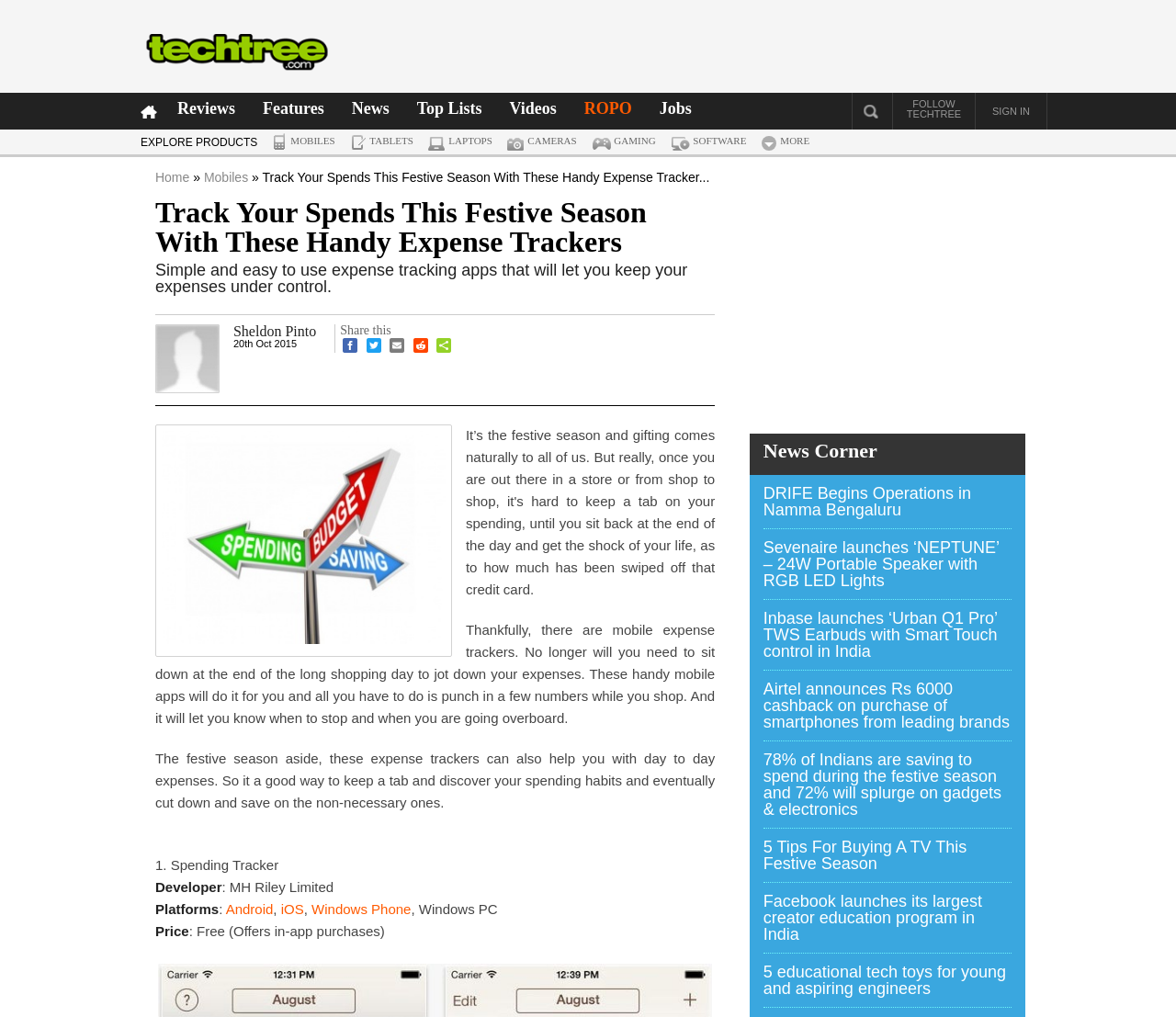Please predict the bounding box coordinates (top-left x, top-left y, bottom-right x, bottom-right y) for the UI element in the screenshot that fits the description: Sheldon Pinto

[0.198, 0.318, 0.269, 0.333]